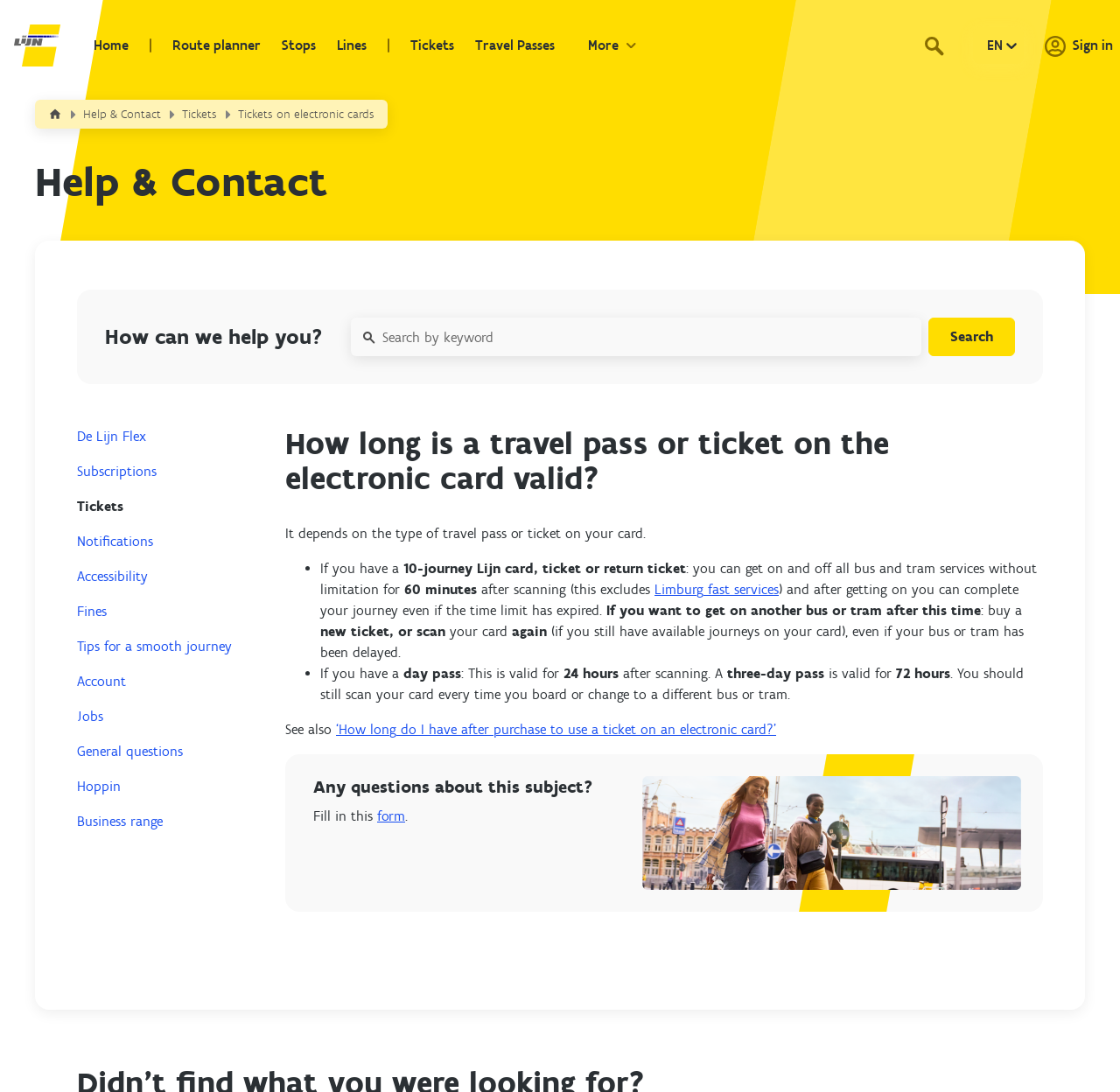Determine the bounding box coordinates for the clickable element to execute this instruction: "Click on the 'Sign in' button". Provide the coordinates as four float numbers between 0 and 1, i.e., [left, top, right, bottom].

[0.933, 0.032, 0.994, 0.052]